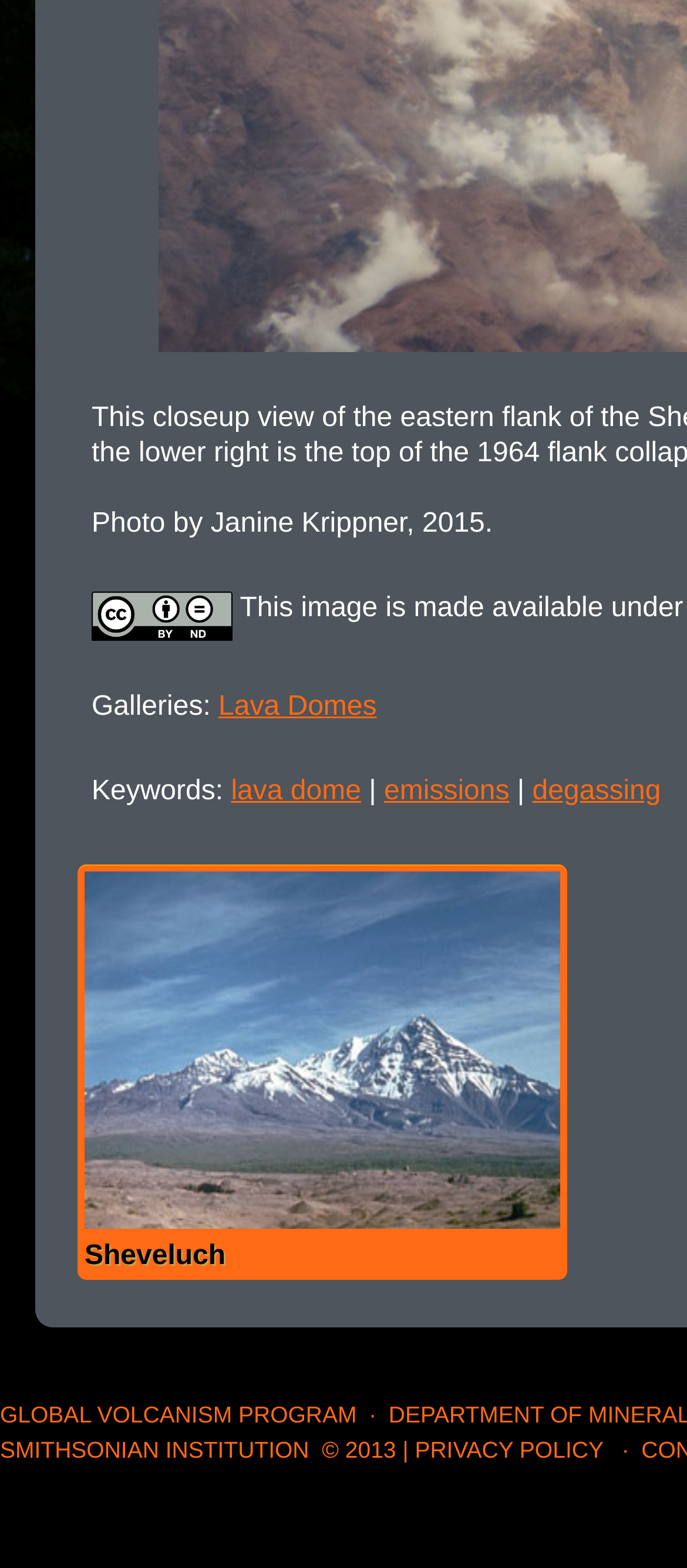Locate the bounding box of the user interface element based on this description: "Global Volcanism Program".

[0.0, 0.894, 0.519, 0.911]